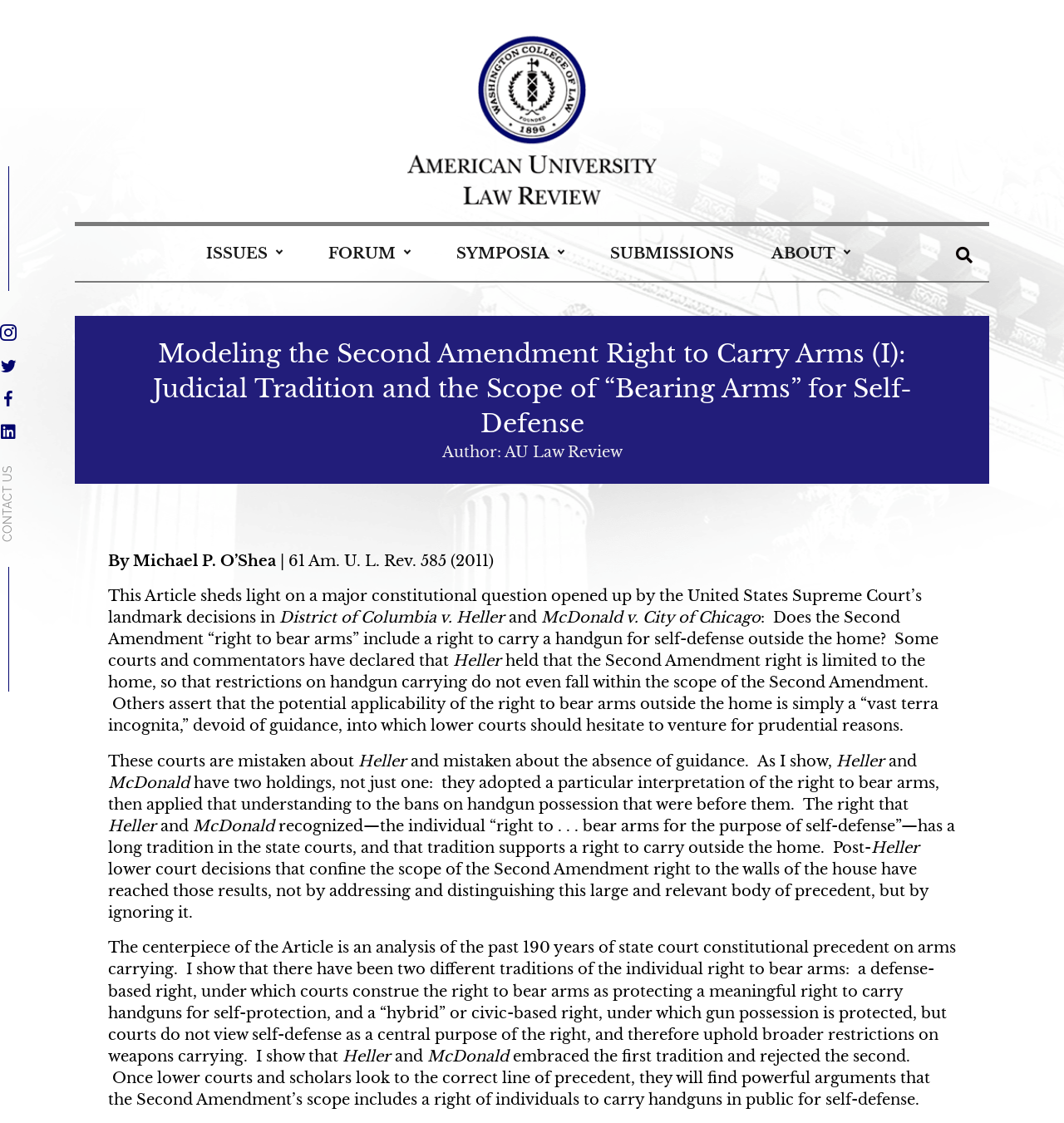Answer the question in a single word or phrase:
What is the name of the law review?

American University Law Review